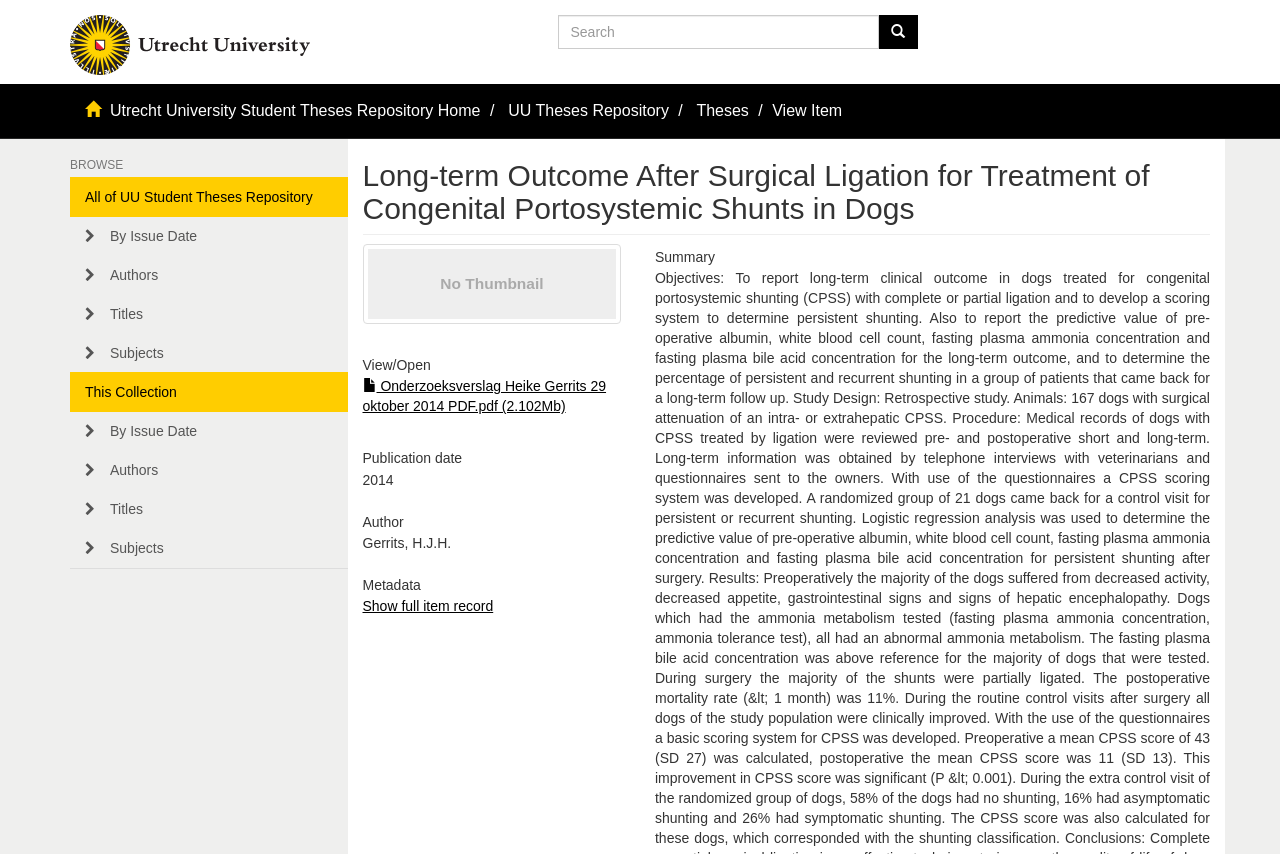Please answer the following question using a single word or phrase: 
What is the publication date of the thesis?

Not specified